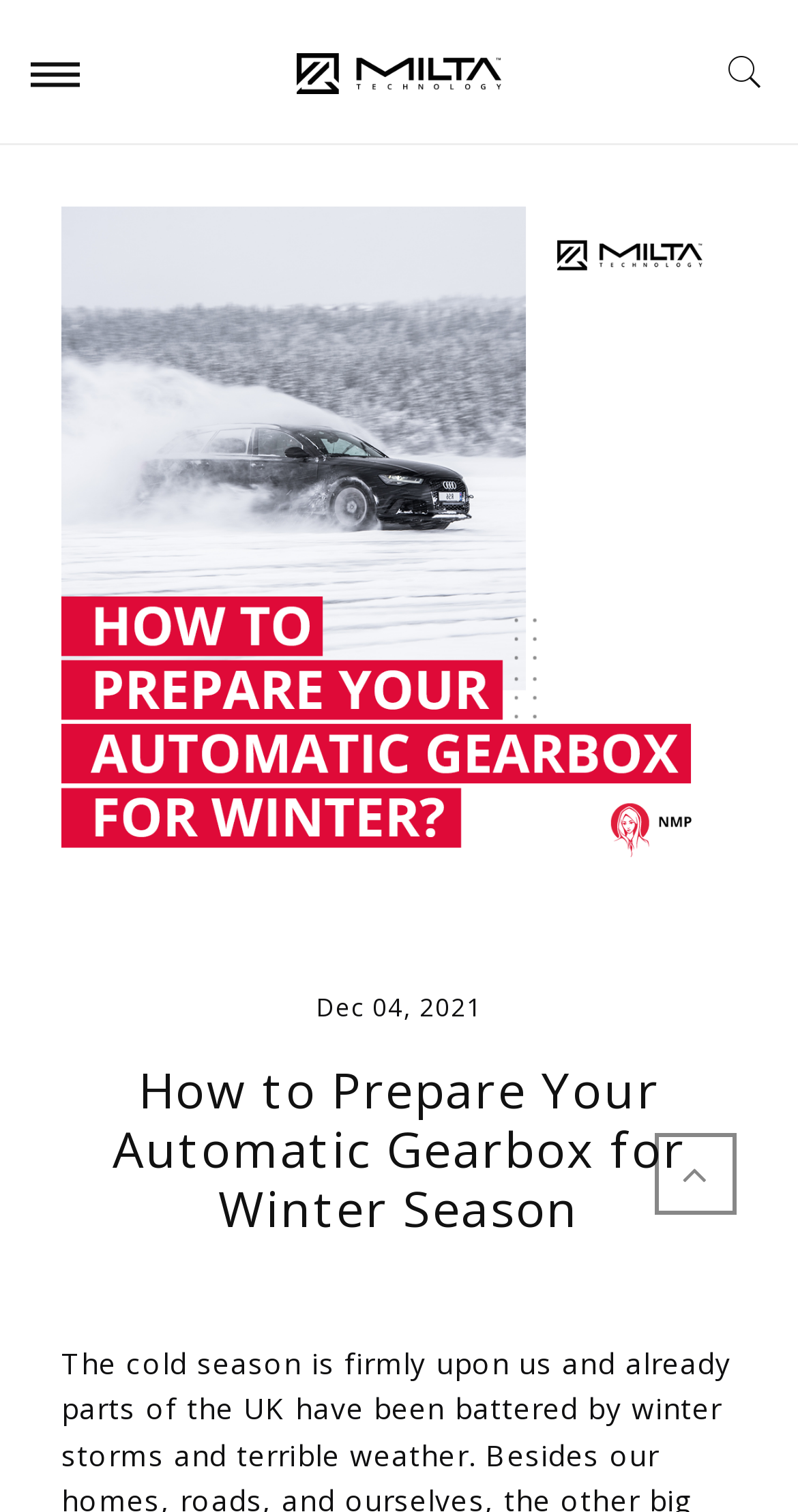Provide a short answer to the following question with just one word or phrase: What is the date of the article?

Dec 04, 2021